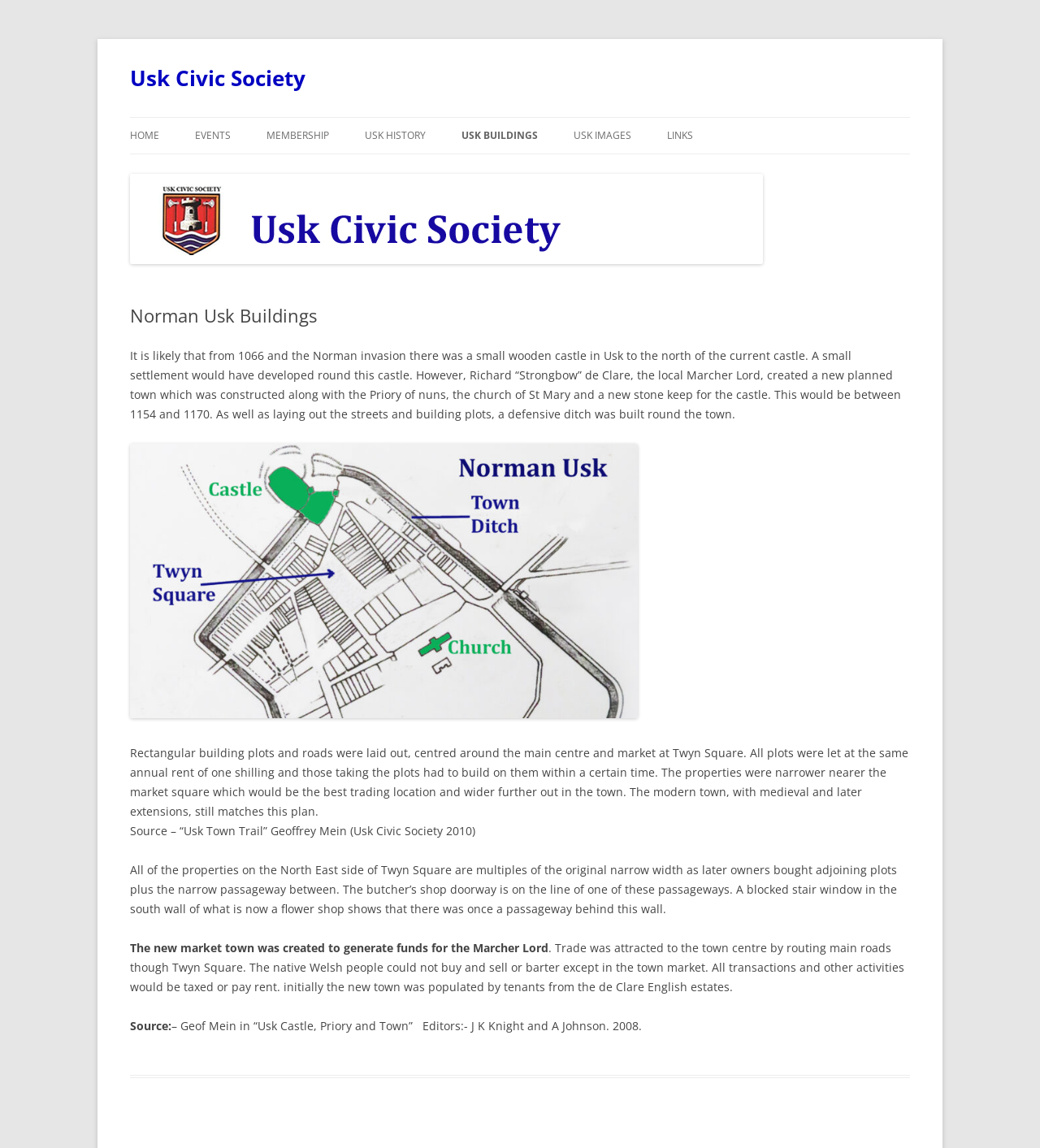Determine the title of the webpage and give its text content.

Usk Civic Society